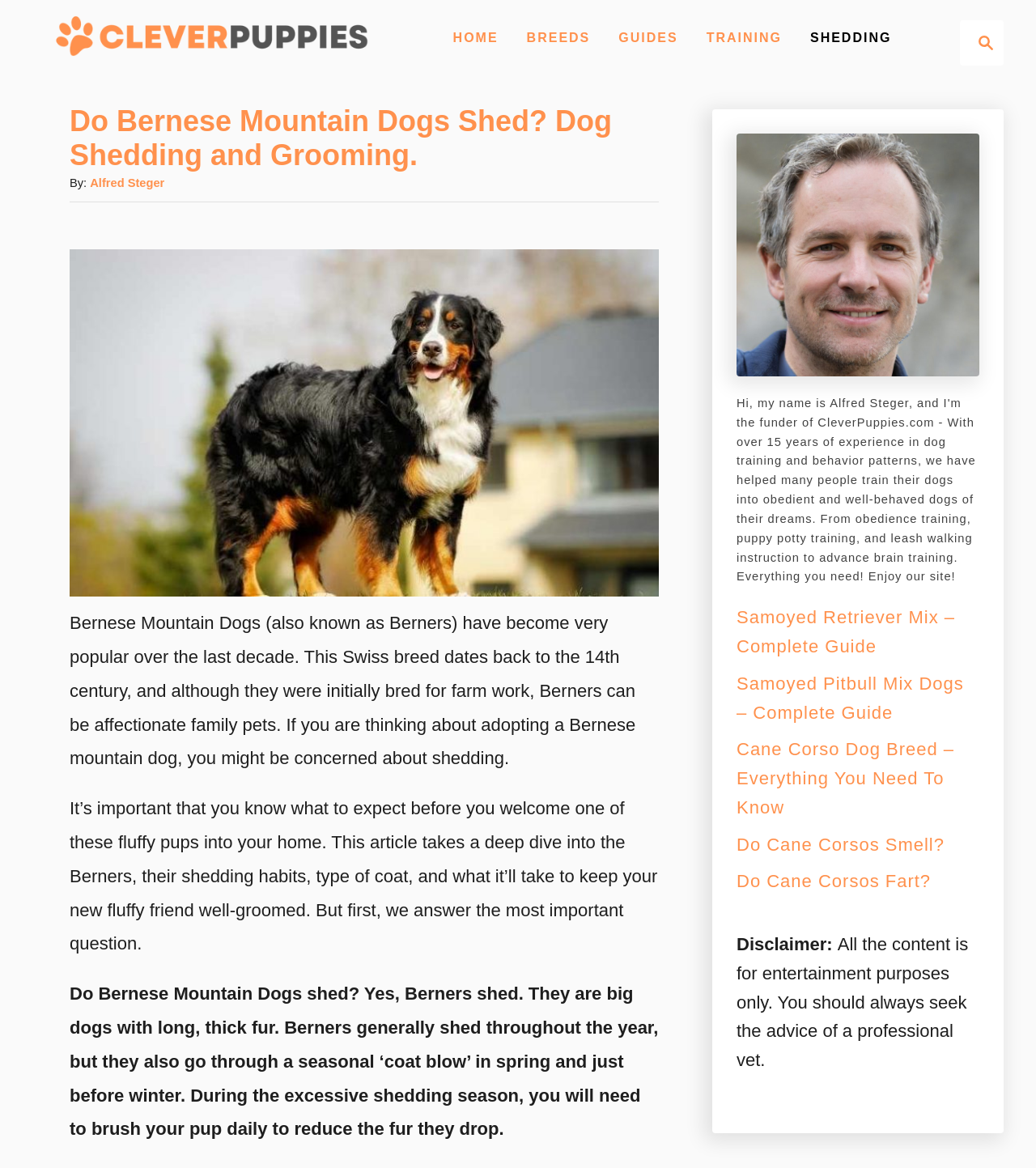Locate the bounding box coordinates of the UI element described by: "About Us". Provide the coordinates as four float numbers between 0 and 1, formatted as [left, top, right, bottom].

None